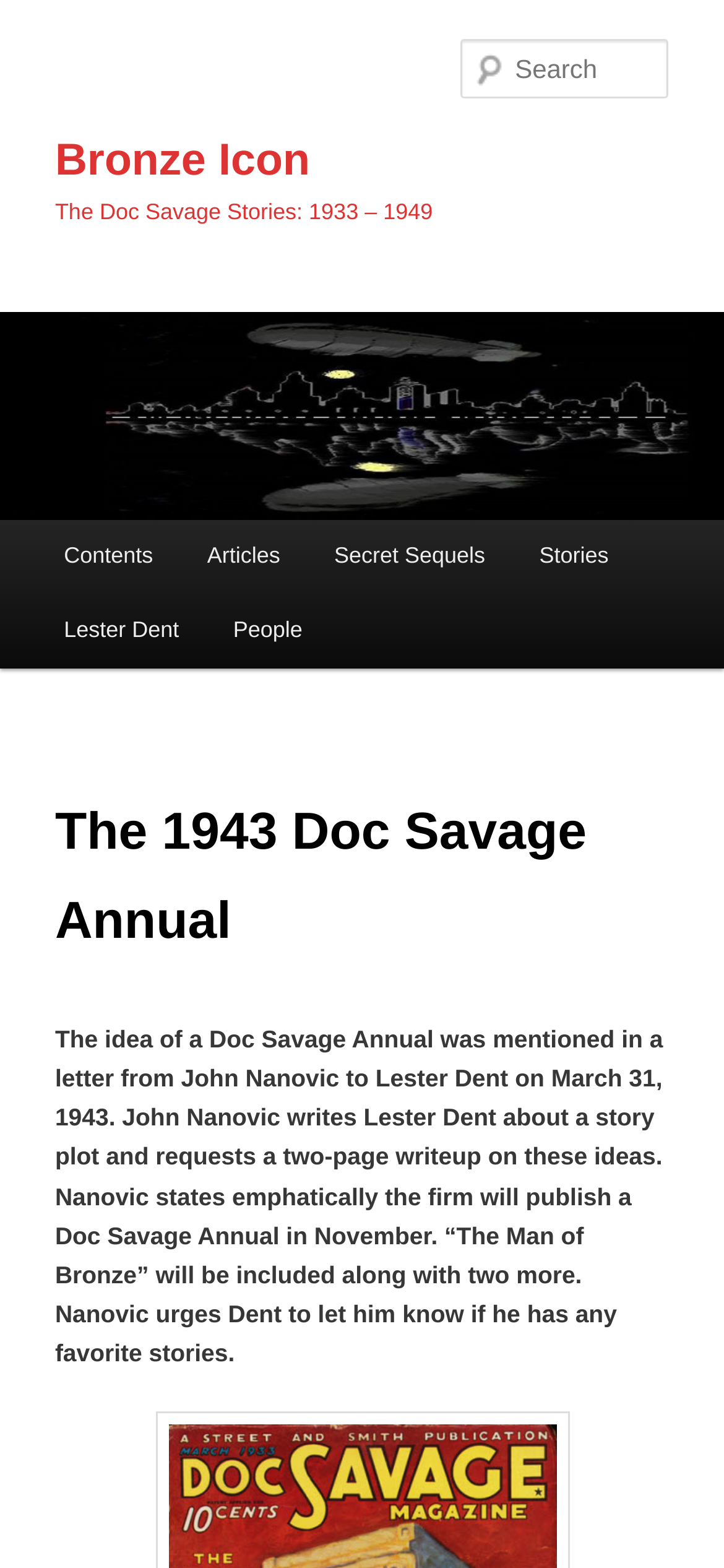Please specify the bounding box coordinates for the clickable region that will help you carry out the instruction: "Search for something".

[0.637, 0.025, 0.924, 0.063]